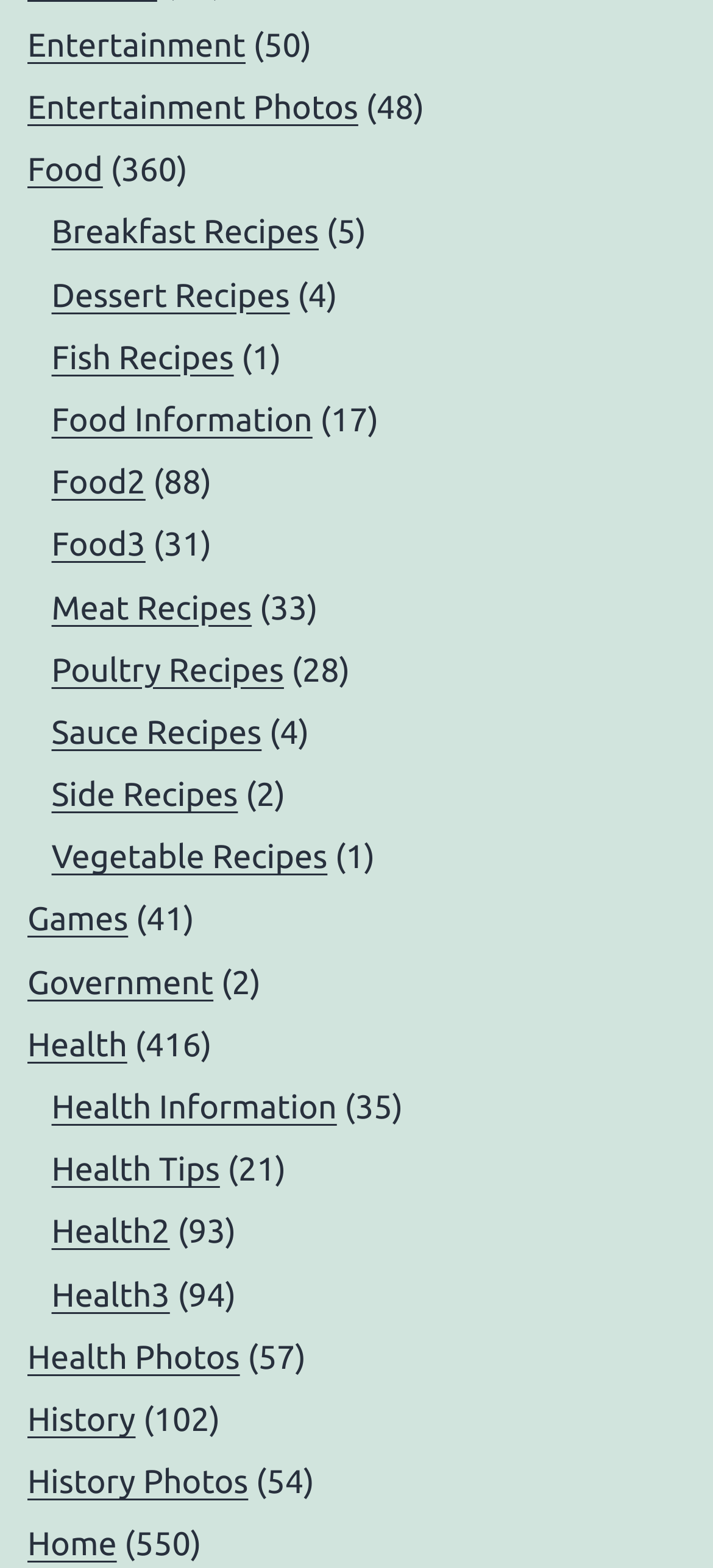Please pinpoint the bounding box coordinates for the region I should click to adhere to this instruction: "Go to Home".

[0.038, 0.974, 0.164, 0.997]